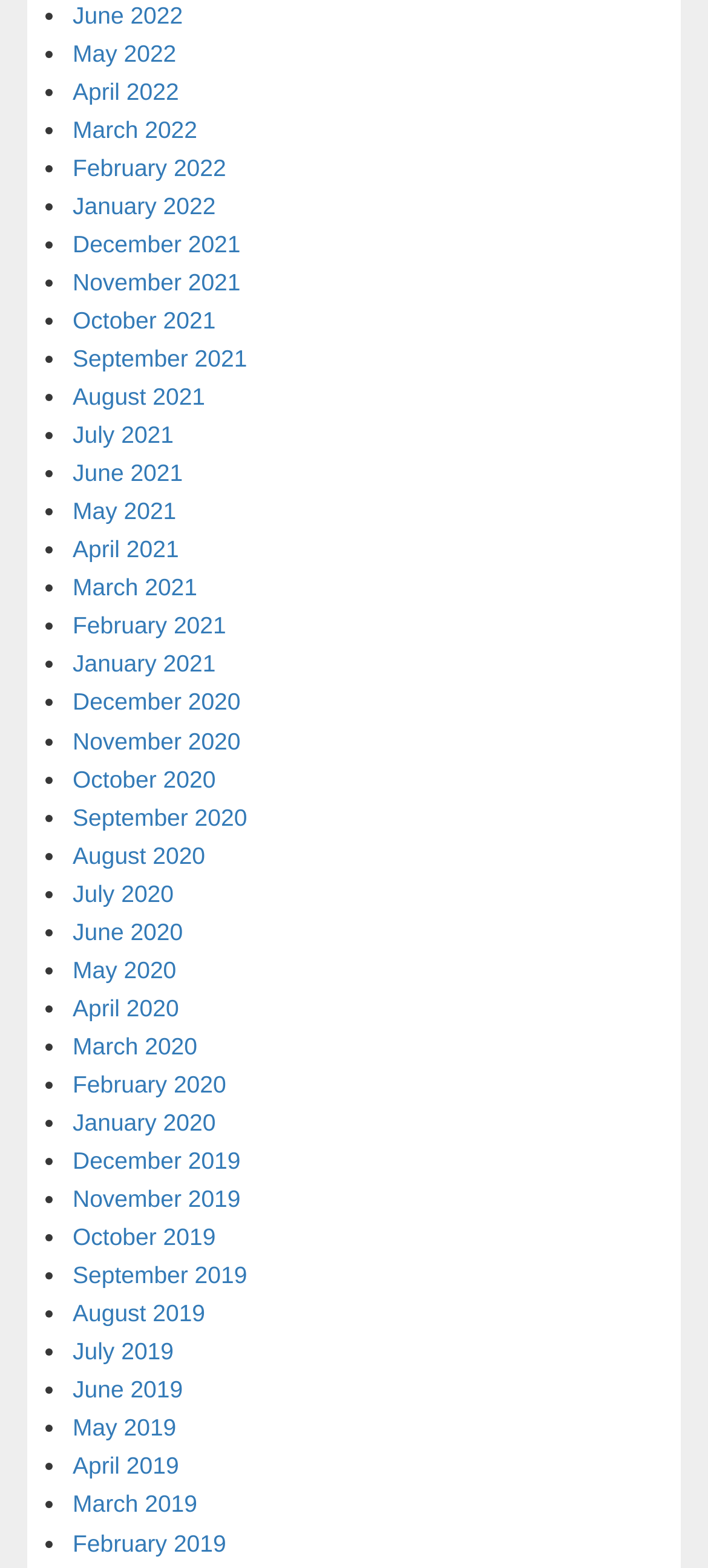Can you find the bounding box coordinates for the element that needs to be clicked to execute this instruction: "View June 2022"? The coordinates should be given as four float numbers between 0 and 1, i.e., [left, top, right, bottom].

[0.103, 0.001, 0.258, 0.018]